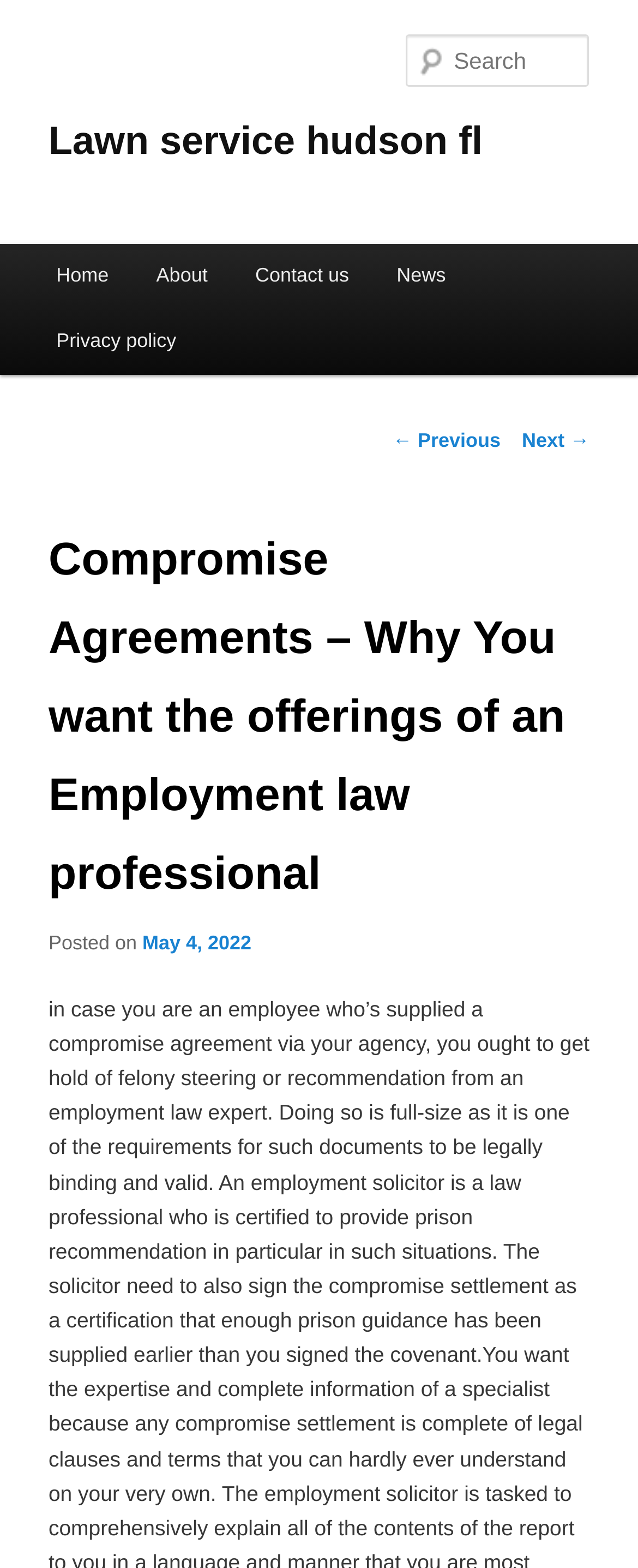Locate the bounding box coordinates of the area where you should click to accomplish the instruction: "Search for something".

[0.637, 0.022, 0.924, 0.055]